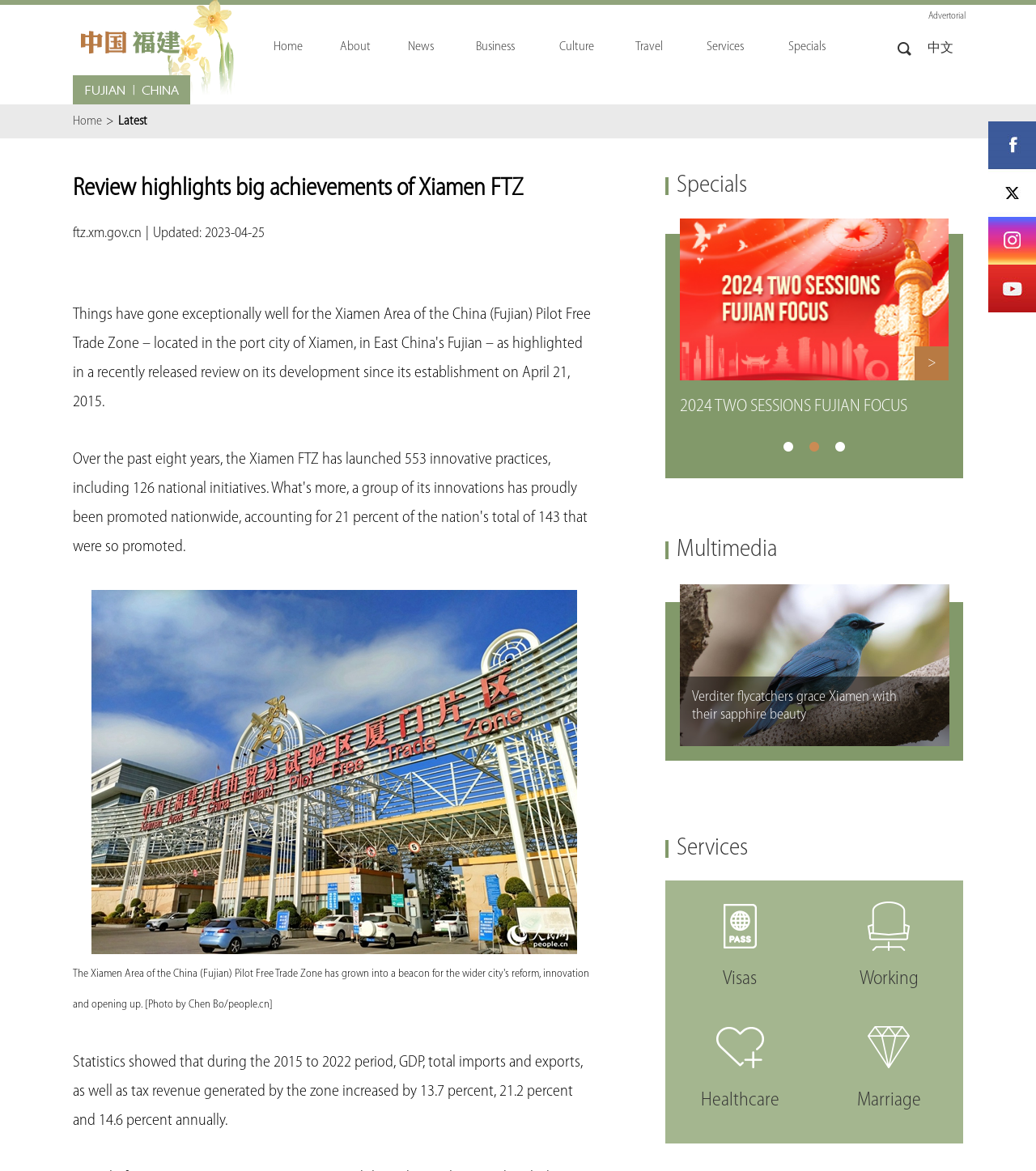Provide the bounding box coordinates of the HTML element described as: "Services +". The bounding box coordinates should be four float numbers between 0 and 1, i.e., [left, top, right, bottom].

[0.66, 0.004, 0.74, 0.076]